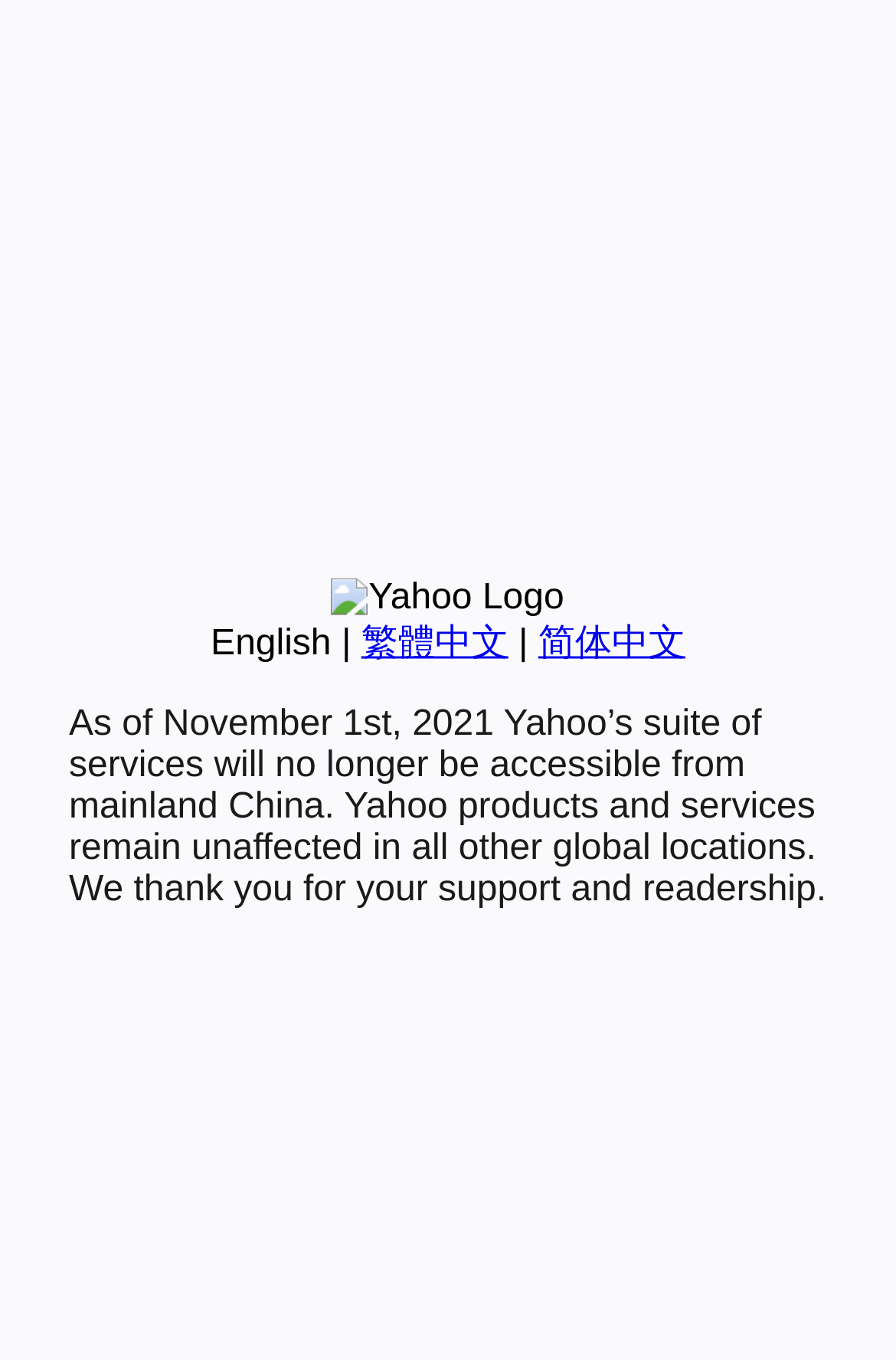Using the provided element description "繁體中文", determine the bounding box coordinates of the UI element.

[0.403, 0.459, 0.567, 0.488]